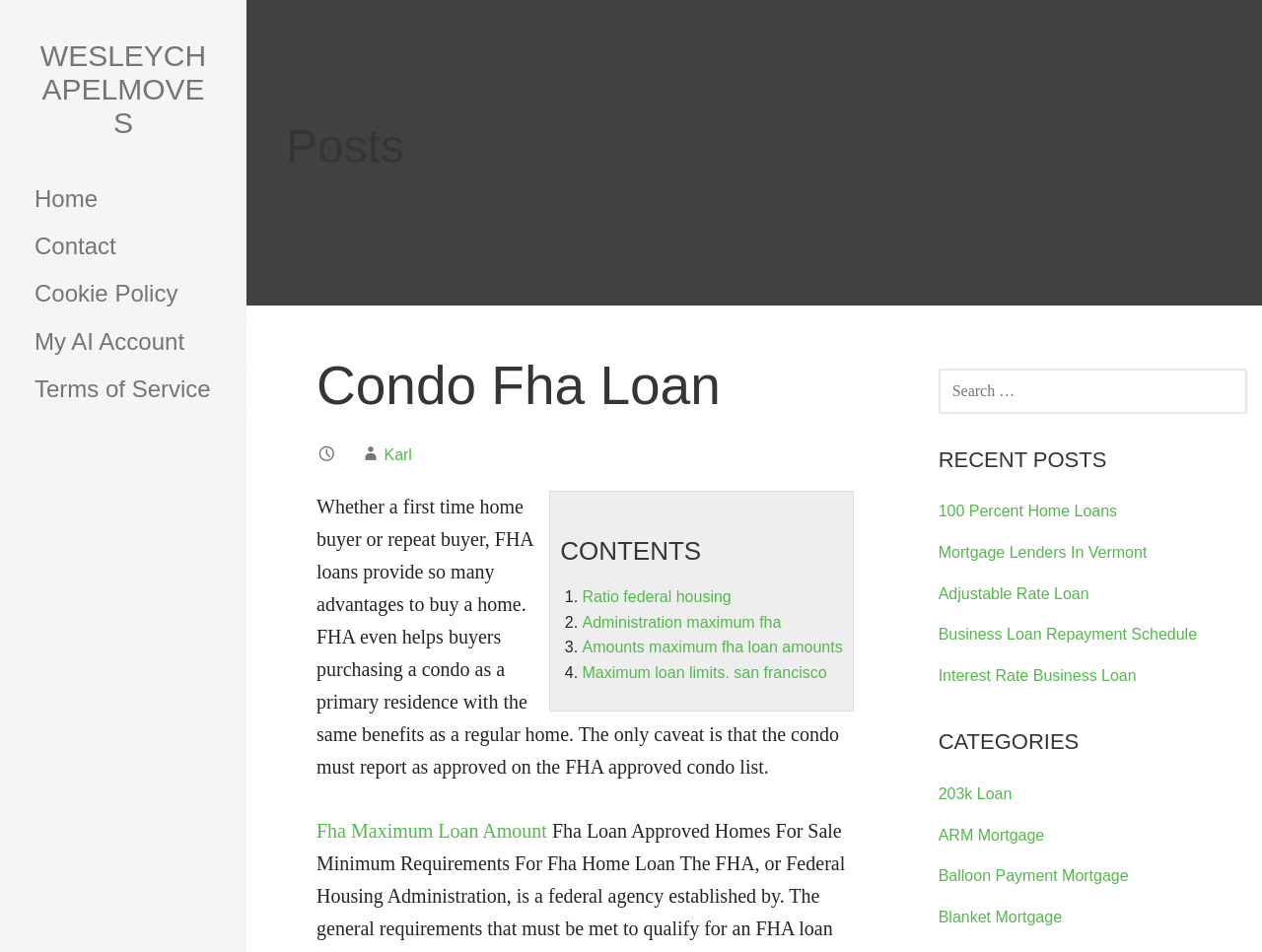Please give a short response to the question using one word or a phrase:
What is required for a condo to be eligible for an FHA loan?

Approved on FHA list